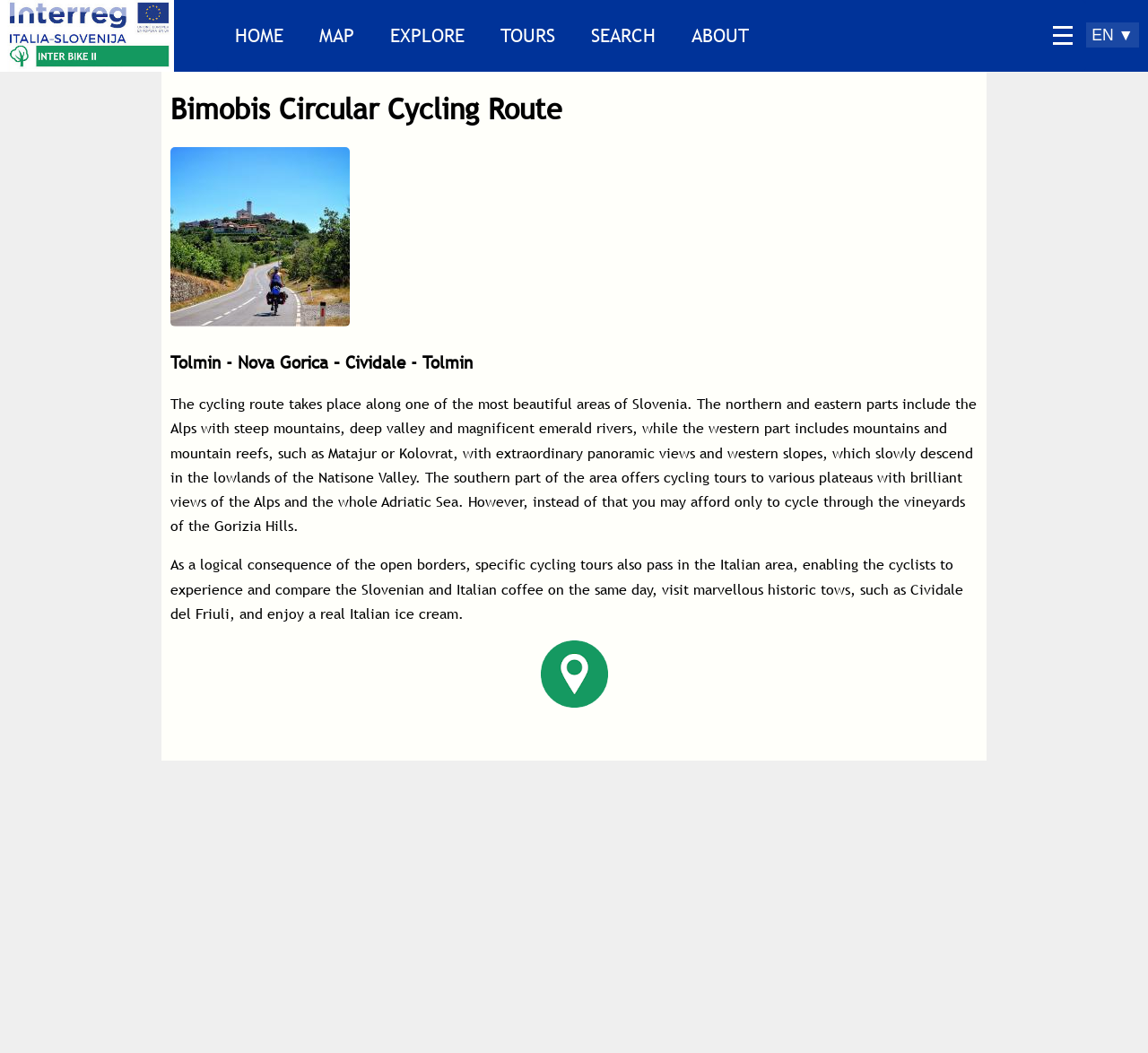Highlight the bounding box of the UI element that corresponds to this description: "EN ▼".

[0.946, 0.021, 0.992, 0.045]